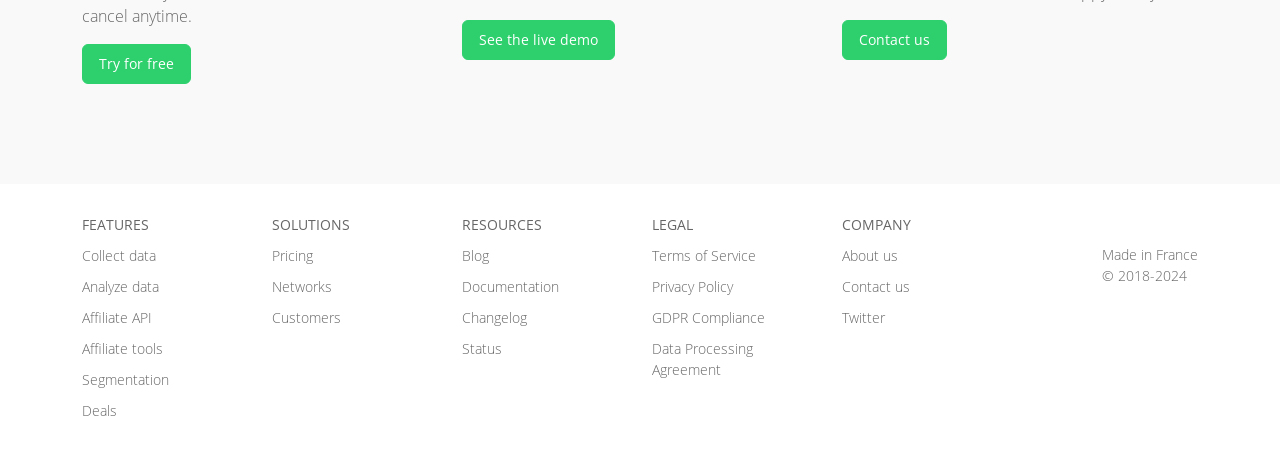Indicate the bounding box coordinates of the element that must be clicked to execute the instruction: "Try the service for free". The coordinates should be given as four float numbers between 0 and 1, i.e., [left, top, right, bottom].

[0.064, 0.094, 0.149, 0.179]